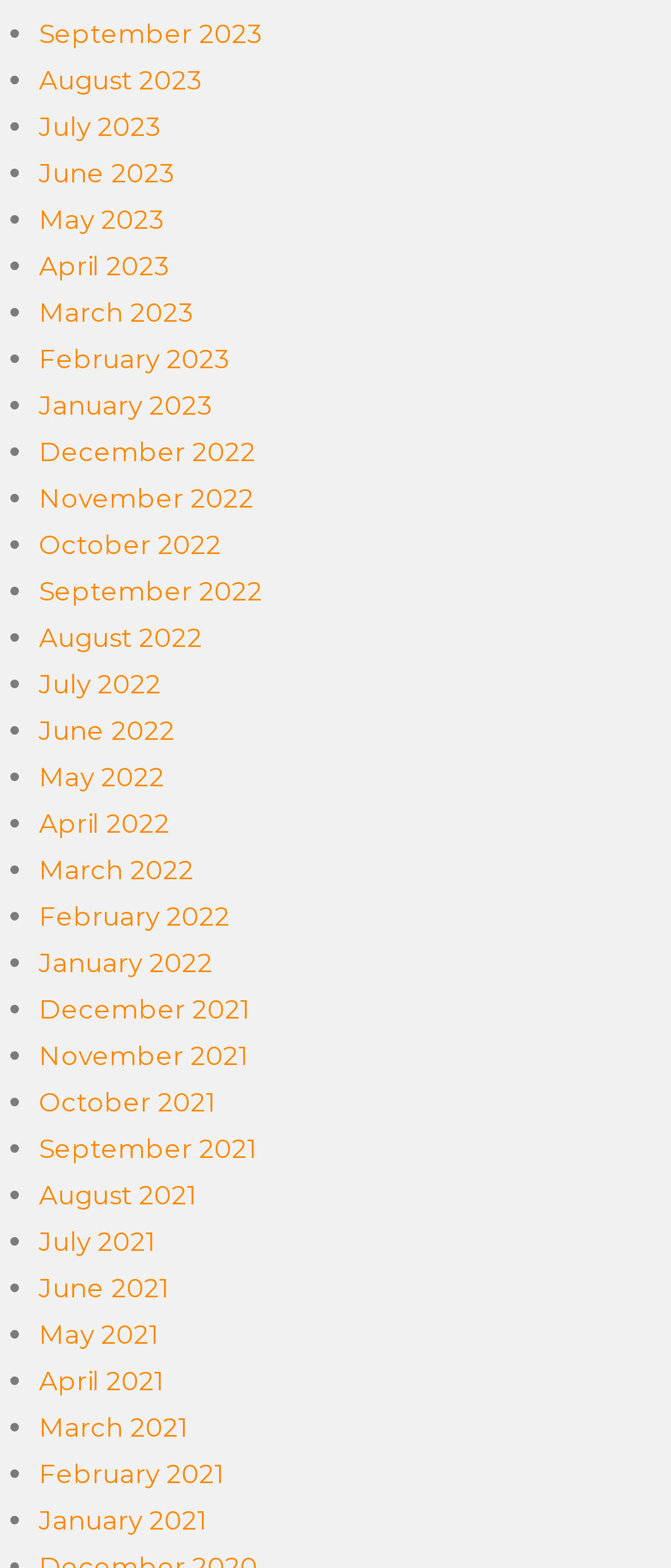What is the latest month listed?
Please respond to the question with a detailed and thorough explanation.

I looked at the list of links and found the latest month listed, which is September 2023.